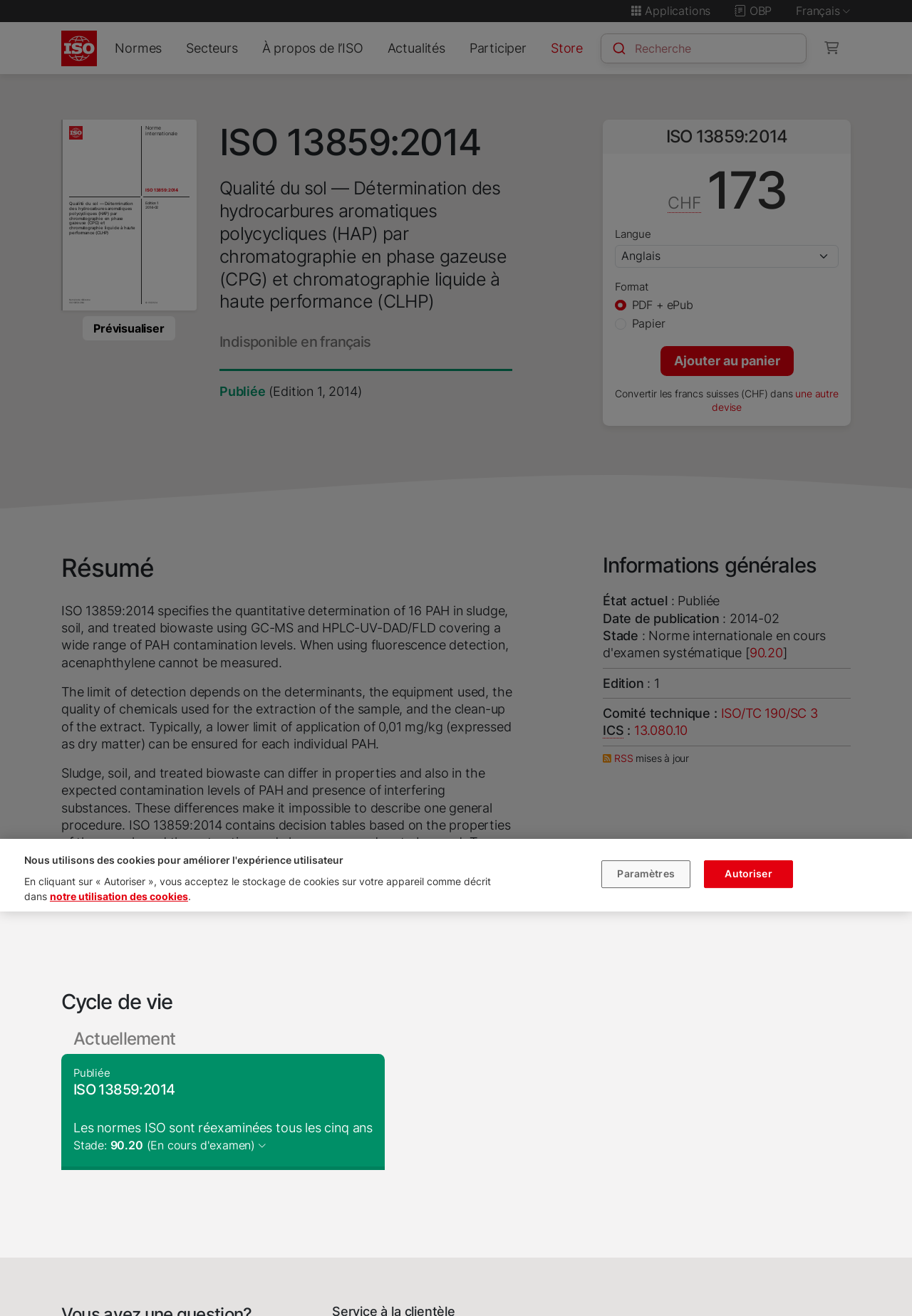Consider the image and give a detailed and elaborate answer to the question: 
What is the standard number of this webpage?

The standard number can be found in the title of the webpage, which is 'ISO 13859:2014 - Qualité du sol — Détermination des hydrocarbures aromatiques polycycliques (HAP) par chromatographie en phase gazeuse (CPG) et chromatographie liquide à haute performance (CLHP)'.